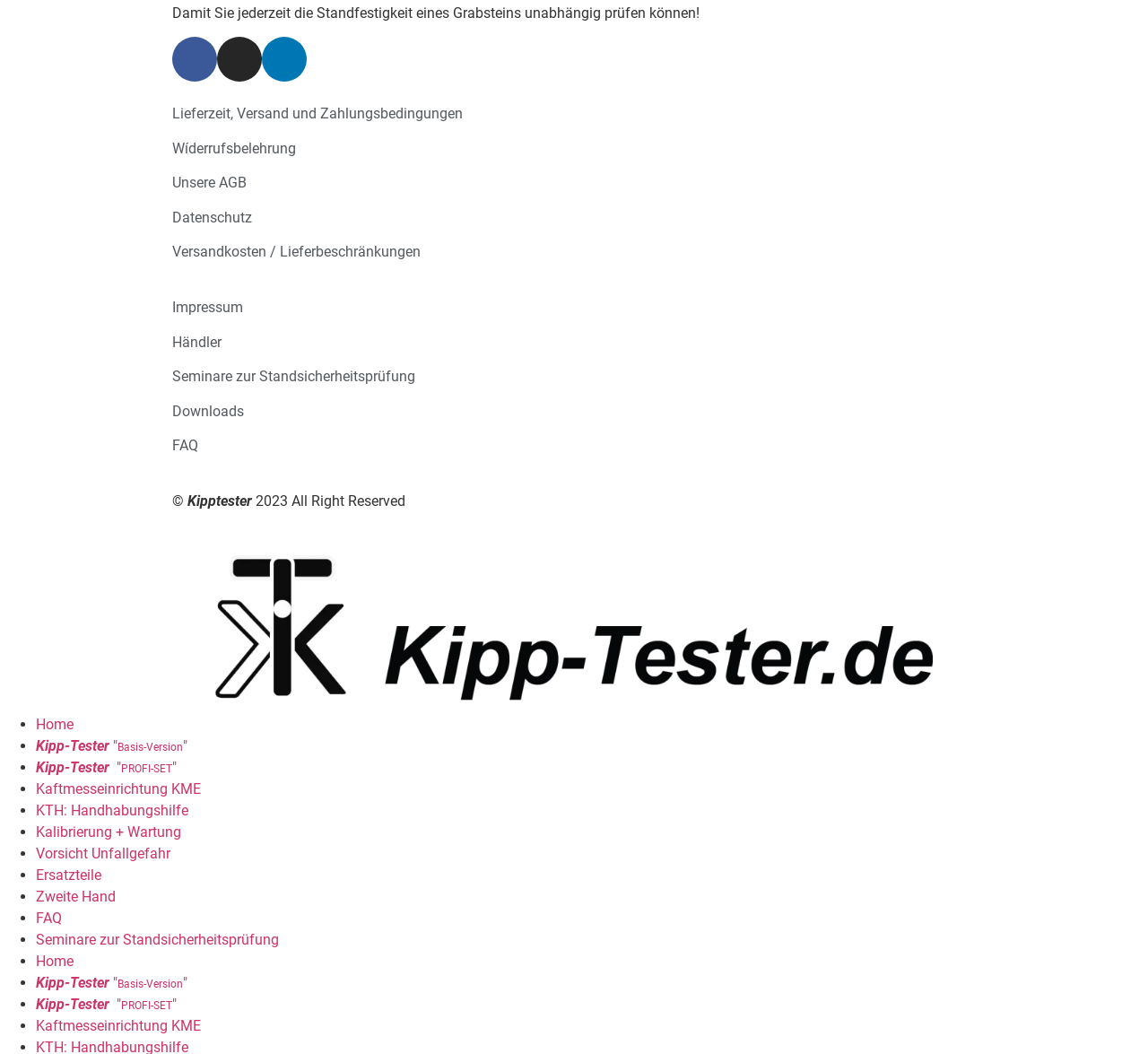Kindly respond to the following question with a single word or a brief phrase: 
What is the last link in the footer section?

Seminare zur Standsicherheitsprüfung